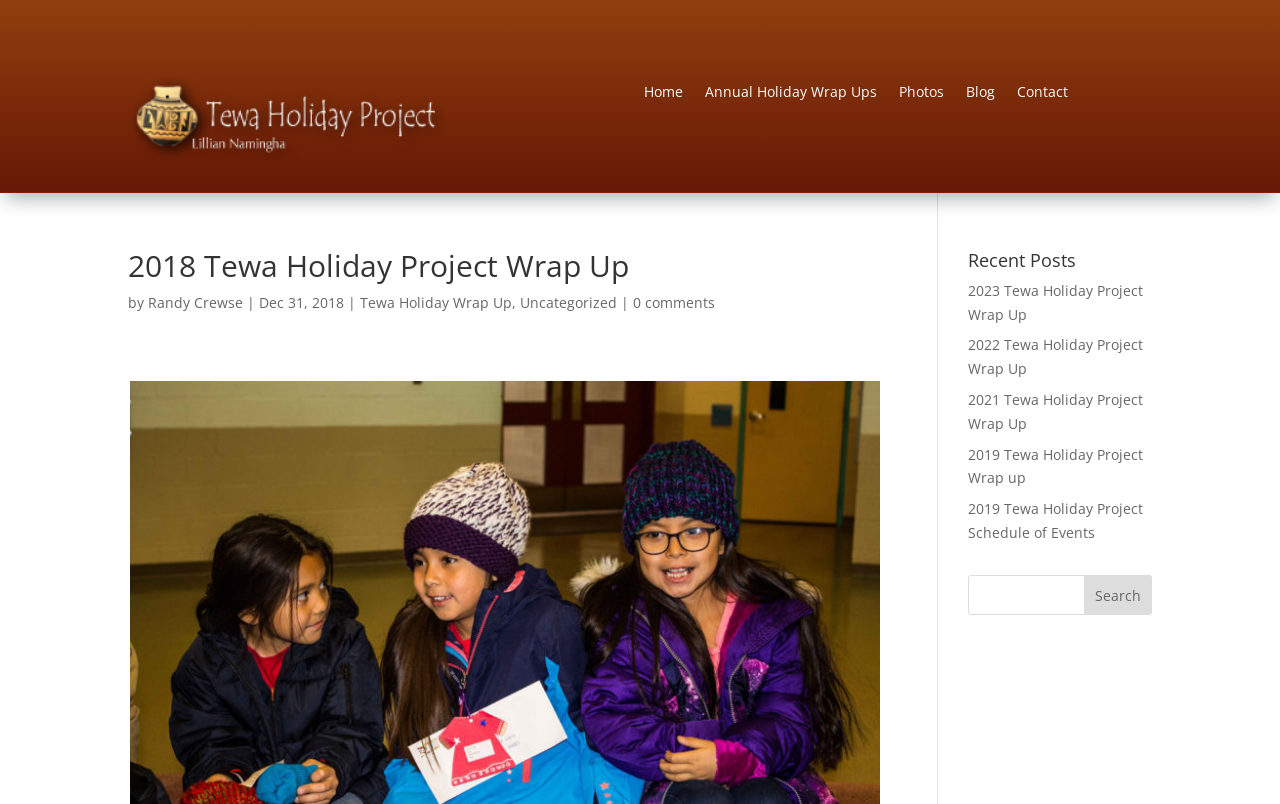How many recent posts are listed?
Provide a short answer using one word or a brief phrase based on the image.

5